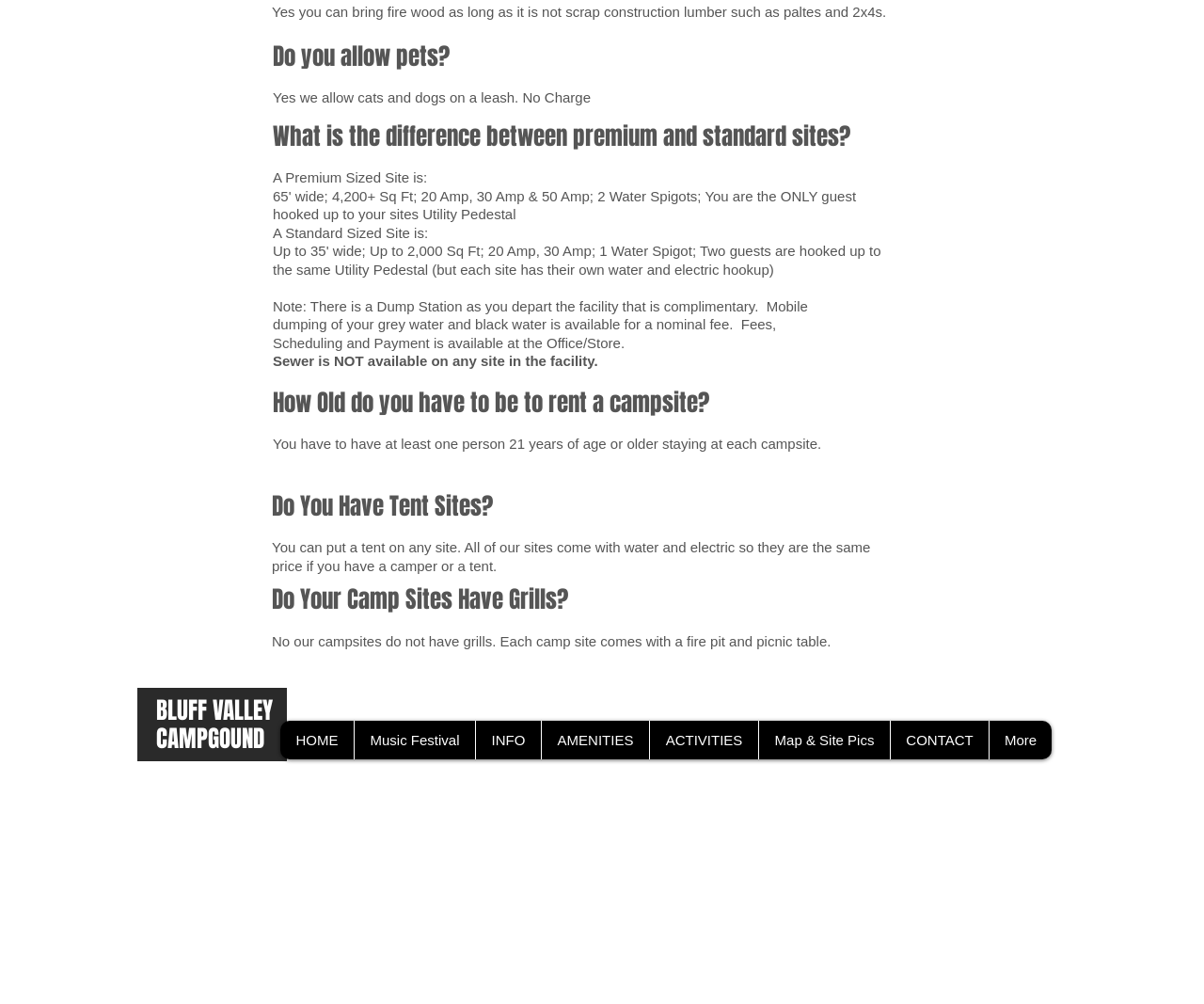Identify the bounding box coordinates for the element that needs to be clicked to fulfill this instruction: "Click on HOME". Provide the coordinates in the format of four float numbers between 0 and 1: [left, top, right, bottom].

[0.233, 0.718, 0.294, 0.756]